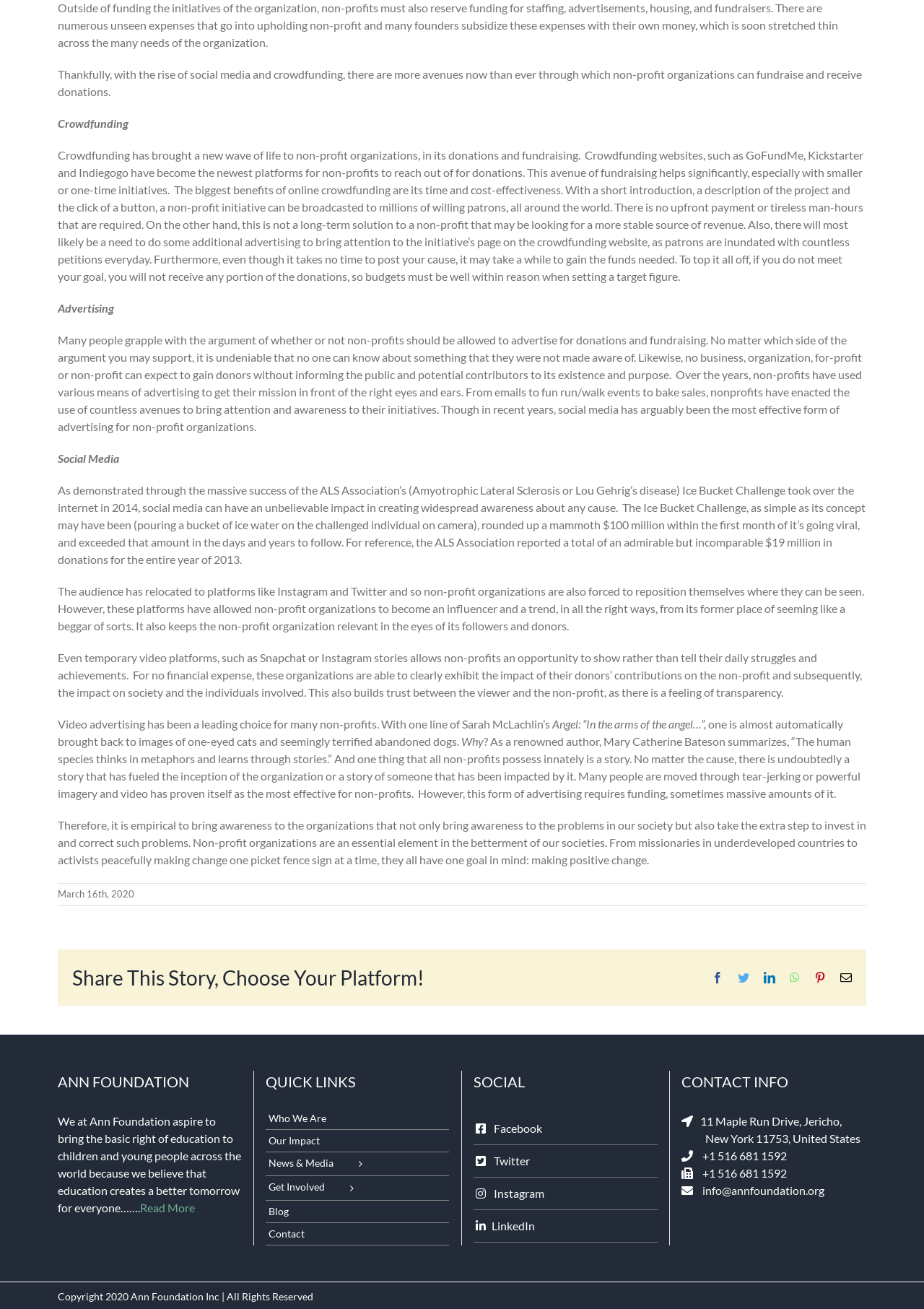What is the address of the organization?
Using the image, answer in one word or phrase.

11 Maple Run Drive, Jericho, New York 11753, United States